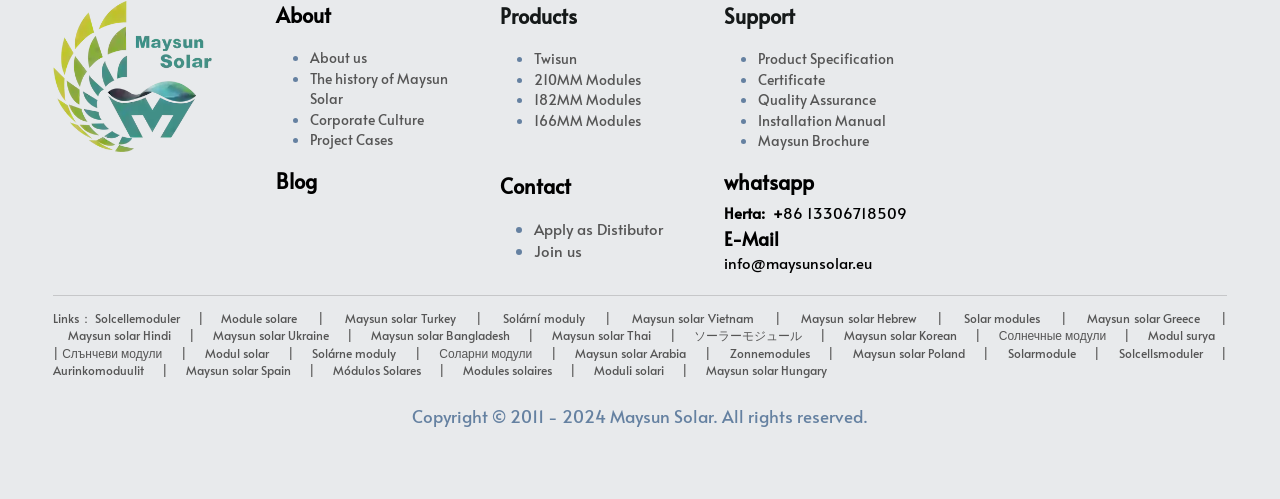What languages are supported by the company?
Based on the screenshot, provide a one-word or short-phrase response.

Multiple languages